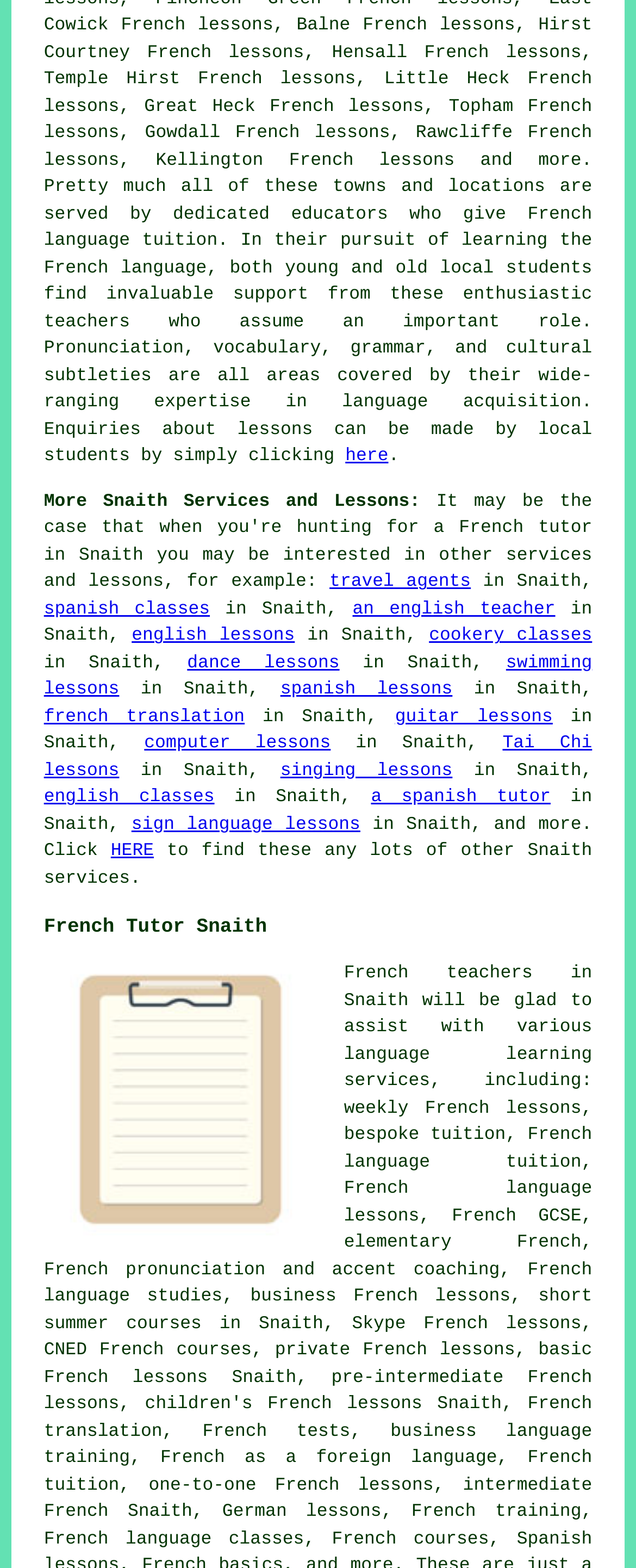Provide a single word or phrase to answer the given question: 
What is the purpose of the French teachers in Snaith?

To assist with language learning services